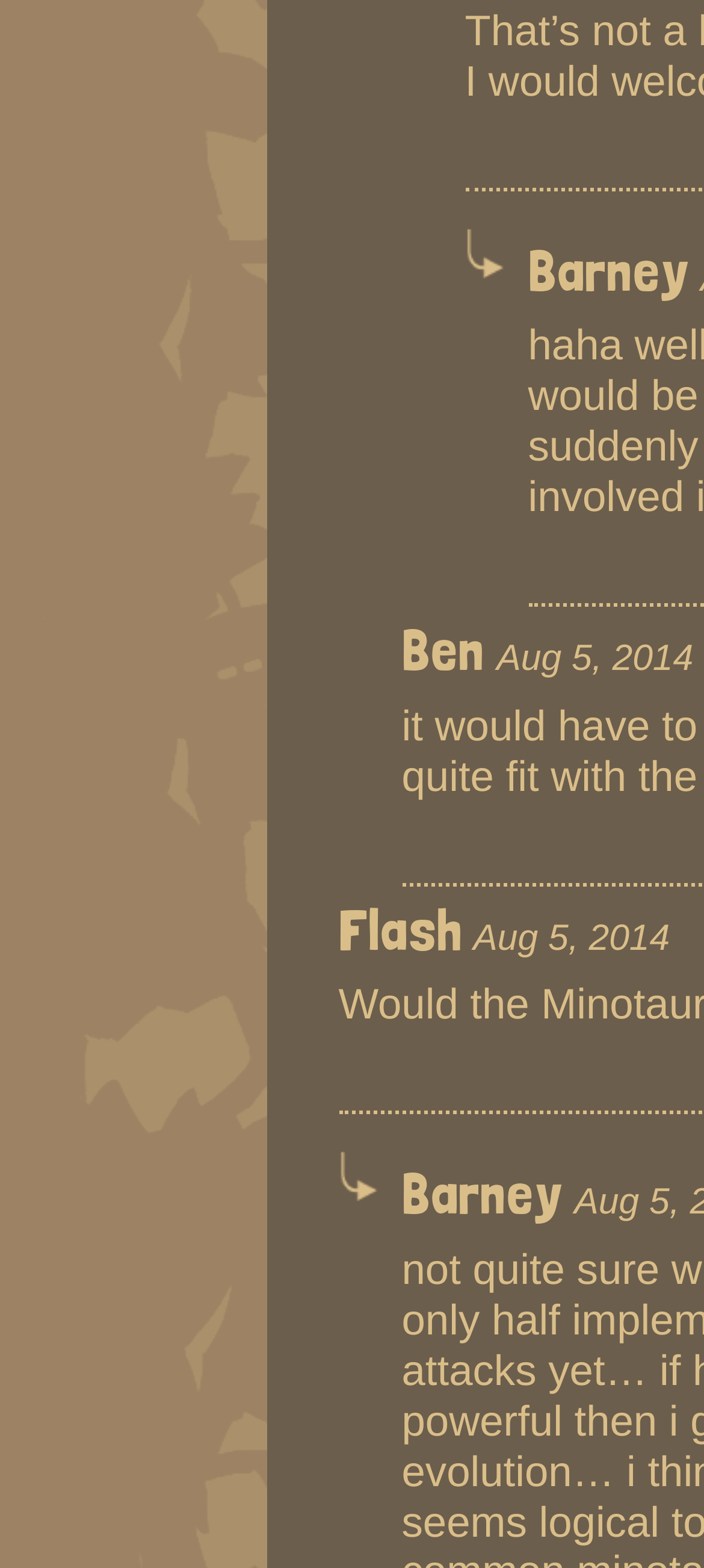Identify the bounding box for the element characterized by the following description: "Aug 5, 2014".

[0.672, 0.586, 0.952, 0.611]